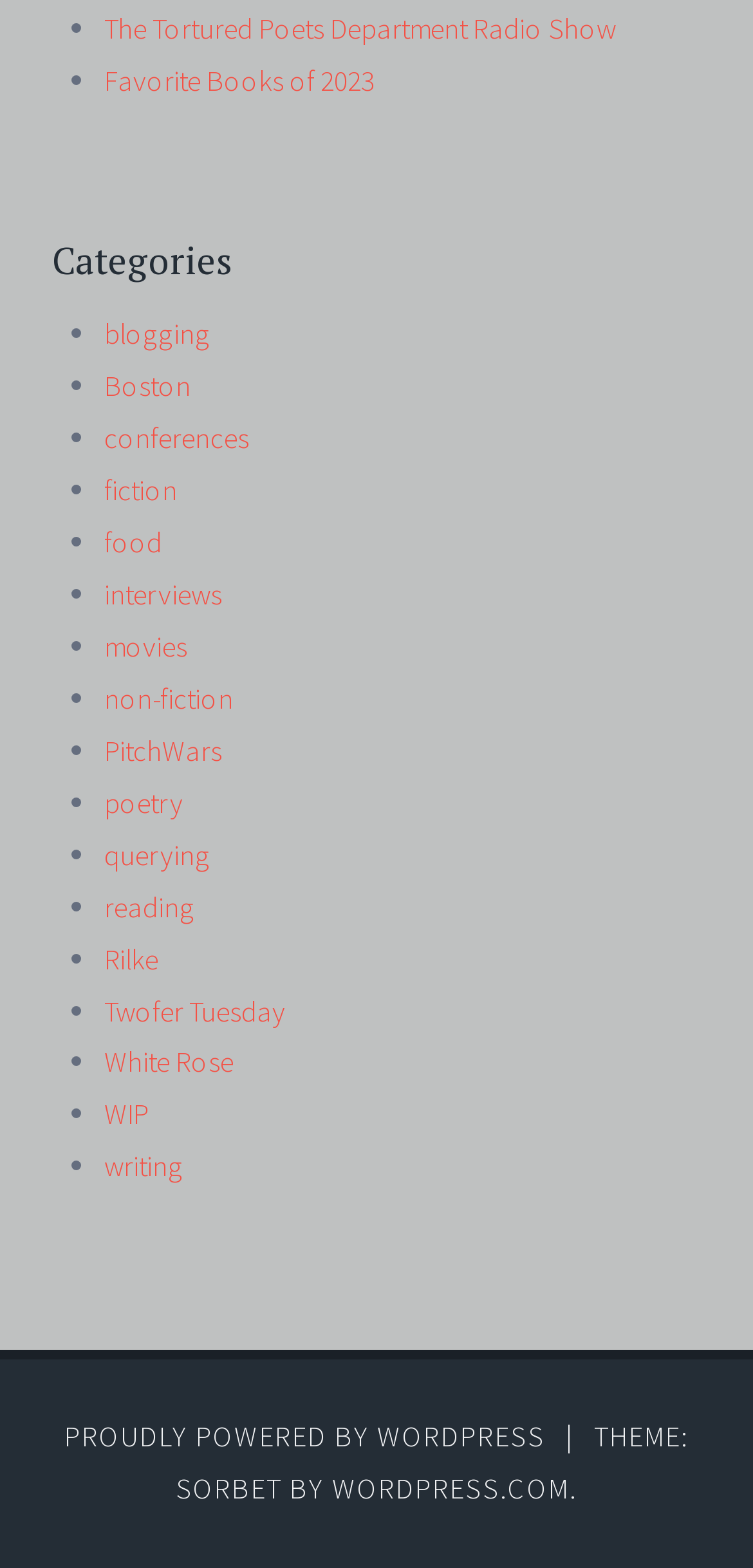Kindly provide the bounding box coordinates of the section you need to click on to fulfill the given instruction: "Explore the blogging category".

[0.138, 0.2, 0.279, 0.224]